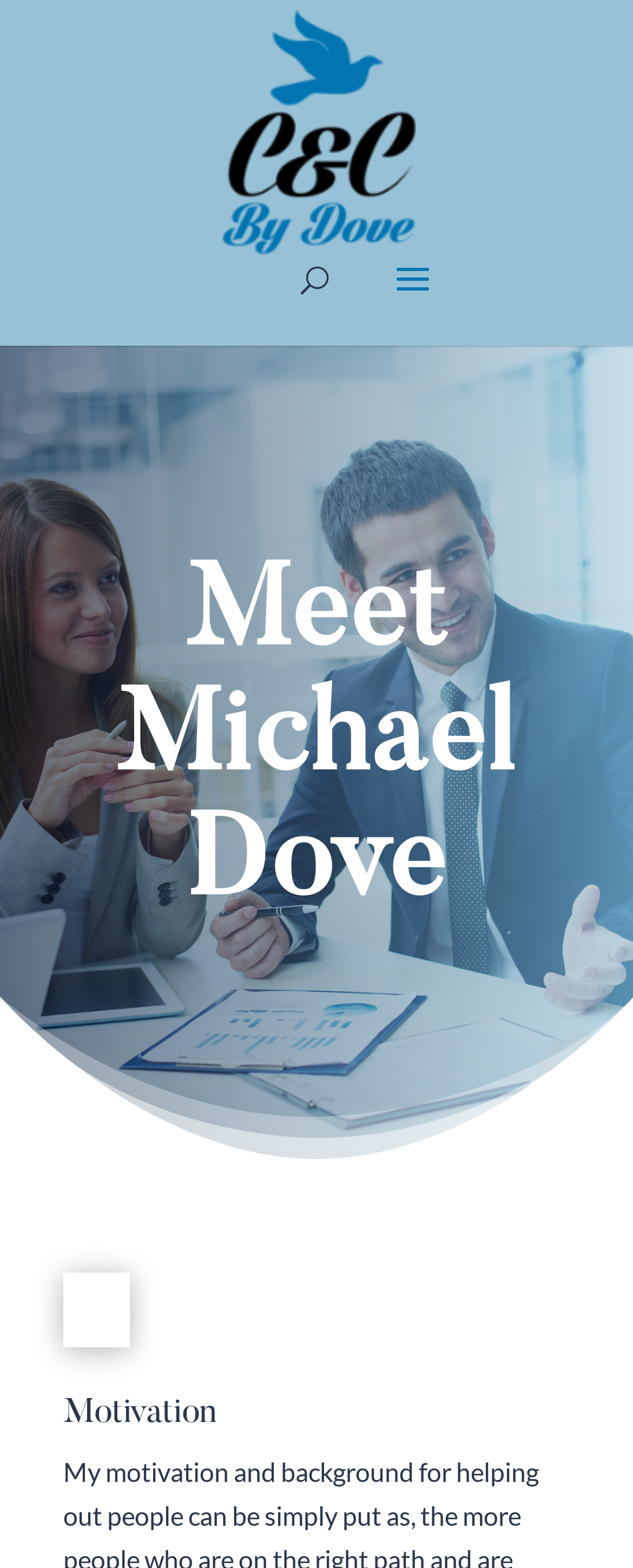Describe all the significant parts and information present on the webpage.

The webpage is about Michael Dove, a coach and consultant, and it appears to be a personal or professional profile page. At the top, there is a link and an image with the text "Coaching and Consulting by Dove", which suggests the brand or business name. 

Below this, there is a search bar with a label "Search for:", taking up most of the width of the page. 

Further down, there is a heading that reads "Meet Michael Dove", which is followed by a small image, likely a profile picture of Michael Dove. 

Finally, at the bottom of the page, there is another heading that reads "Motivation".